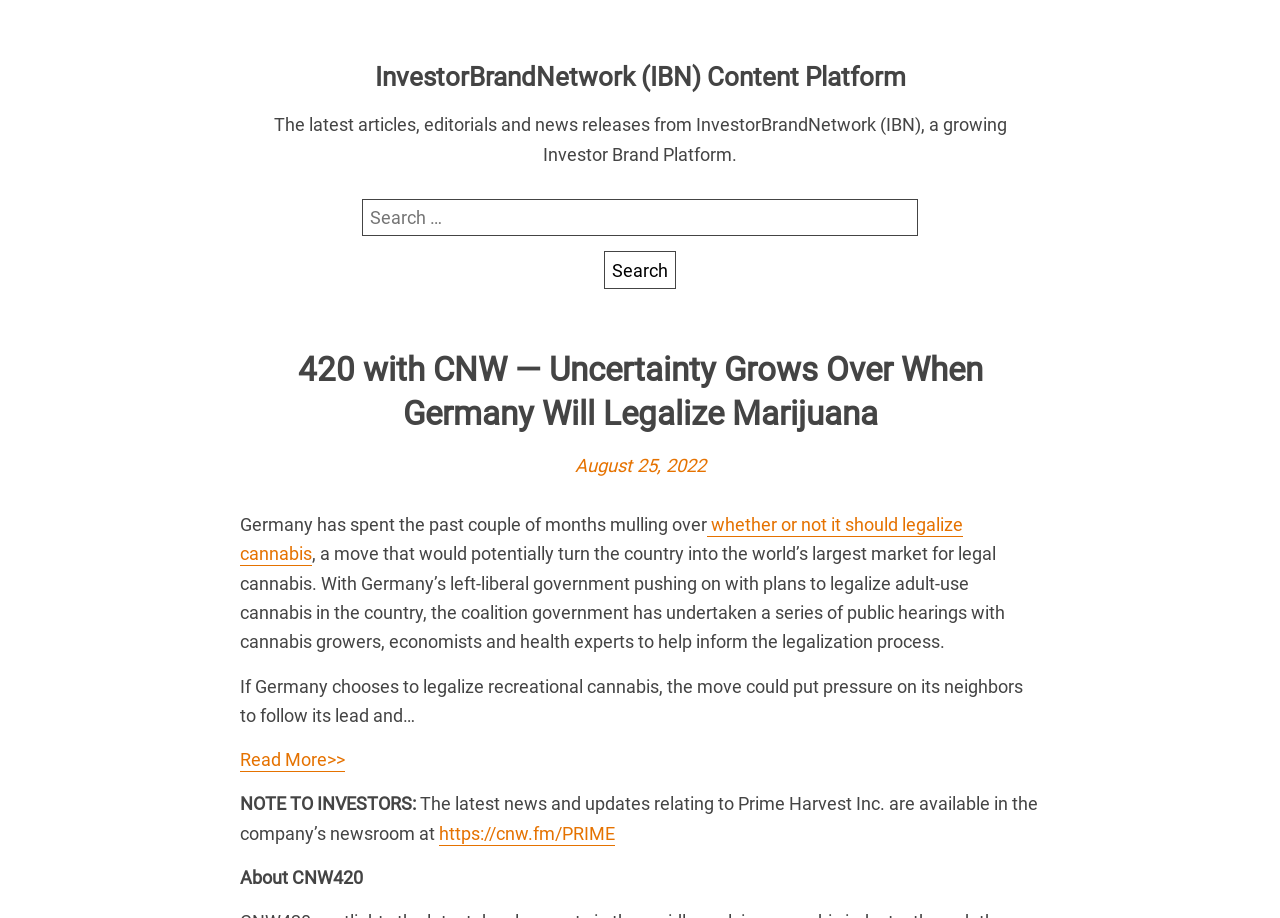Please determine the bounding box coordinates for the element that should be clicked to follow these instructions: "Learn more about CNW420".

[0.188, 0.944, 0.284, 0.967]